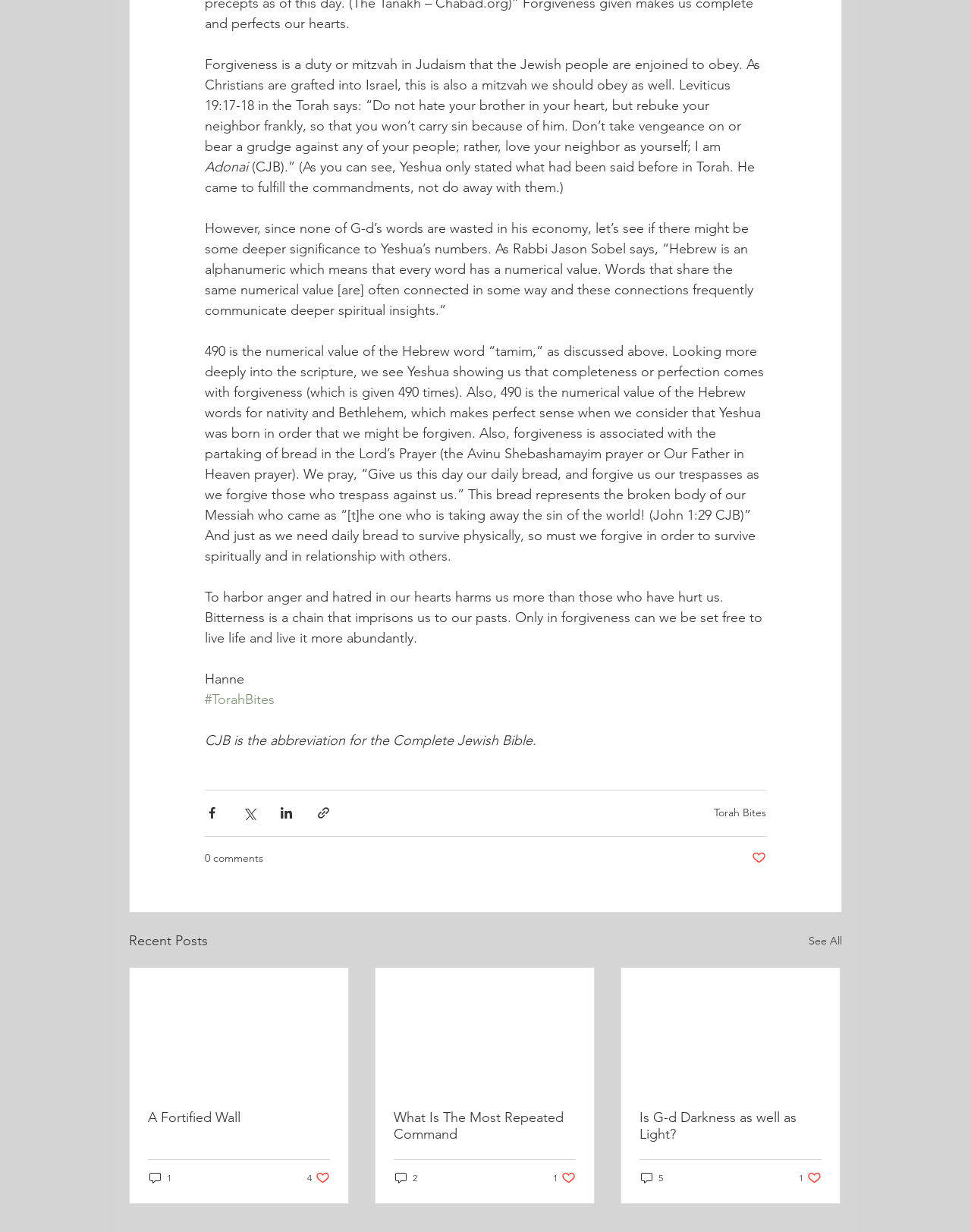What is the name of the author or contributor of the first recent post?
Using the image, elaborate on the answer with as much detail as possible.

The static text element 'Hanne' appears to be the name of the author or contributor of the first recent post, which is linked to 'Torah Bites'.